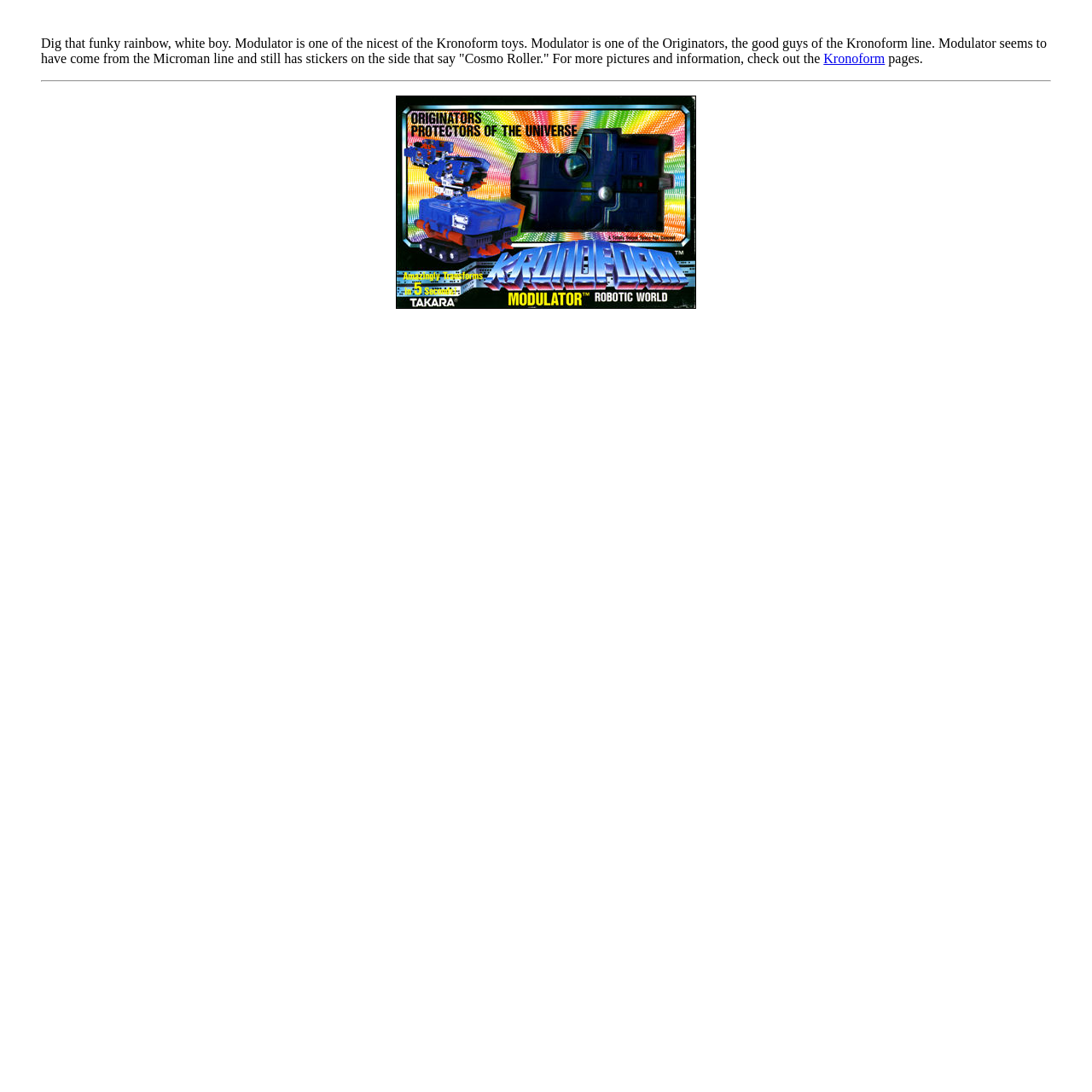Give a one-word or one-phrase response to the question: 
What is the name of the toy line?

Kronoform